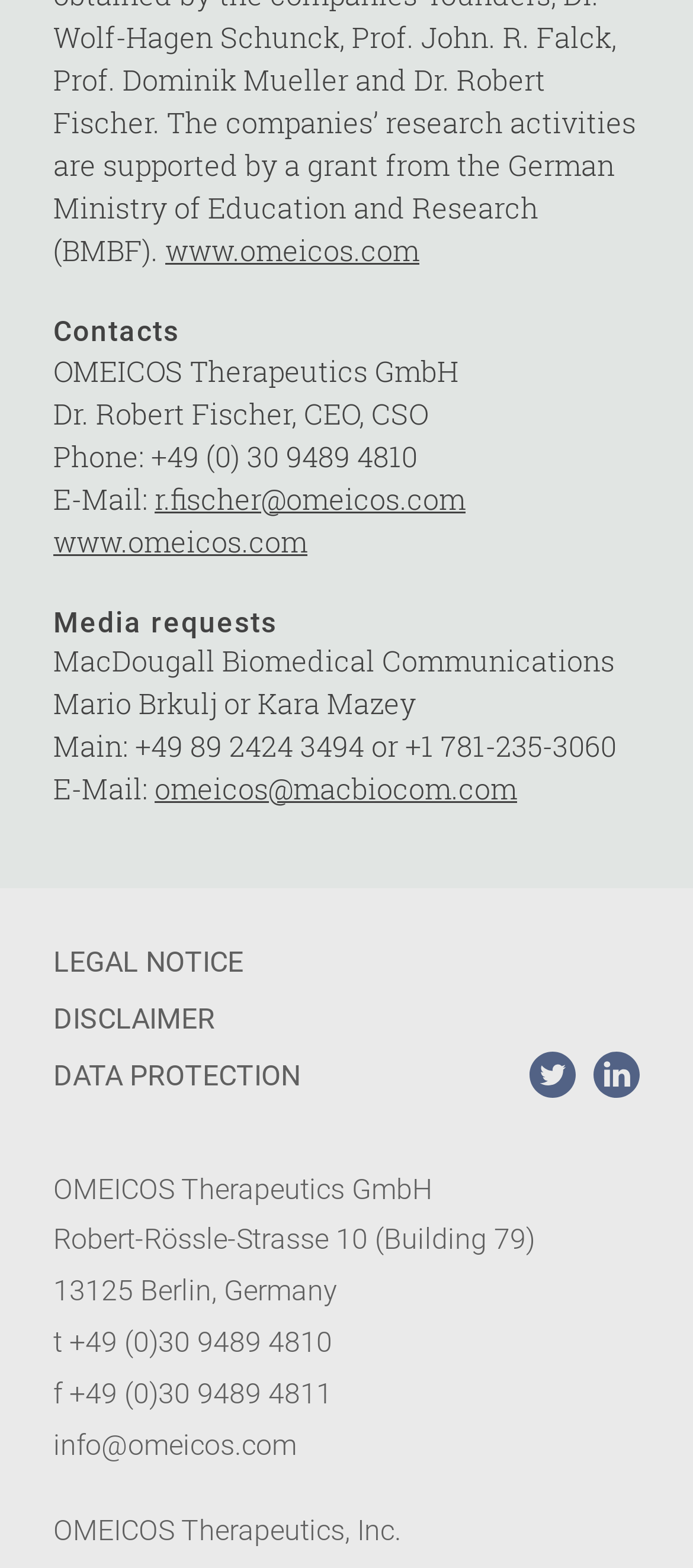How many links are there in the 'Contacts' section?
Please provide a single word or phrase as your answer based on the screenshot.

3